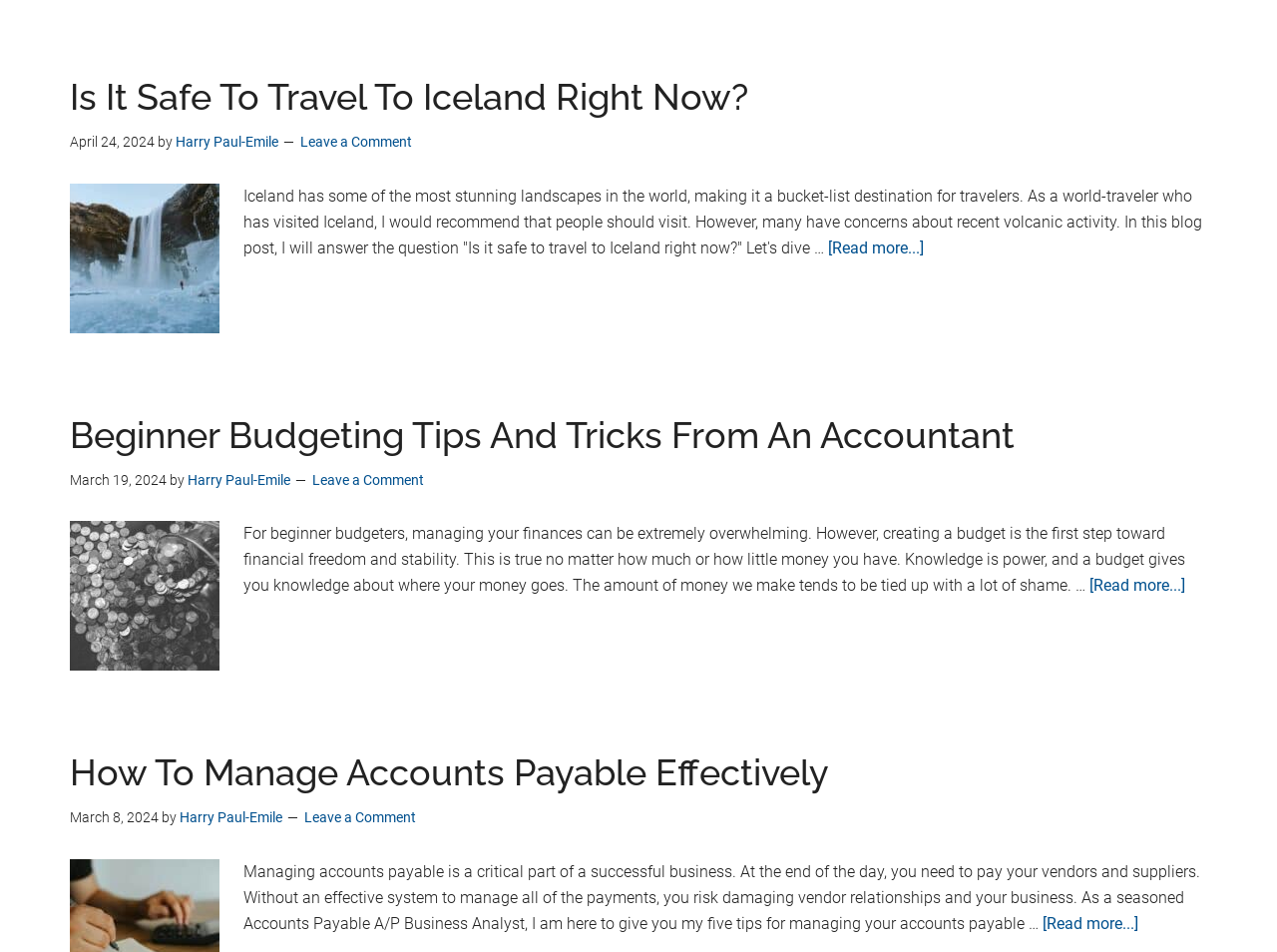Using the description "Harry Paul-Emile", predict the bounding box of the relevant HTML element.

[0.141, 0.85, 0.221, 0.867]